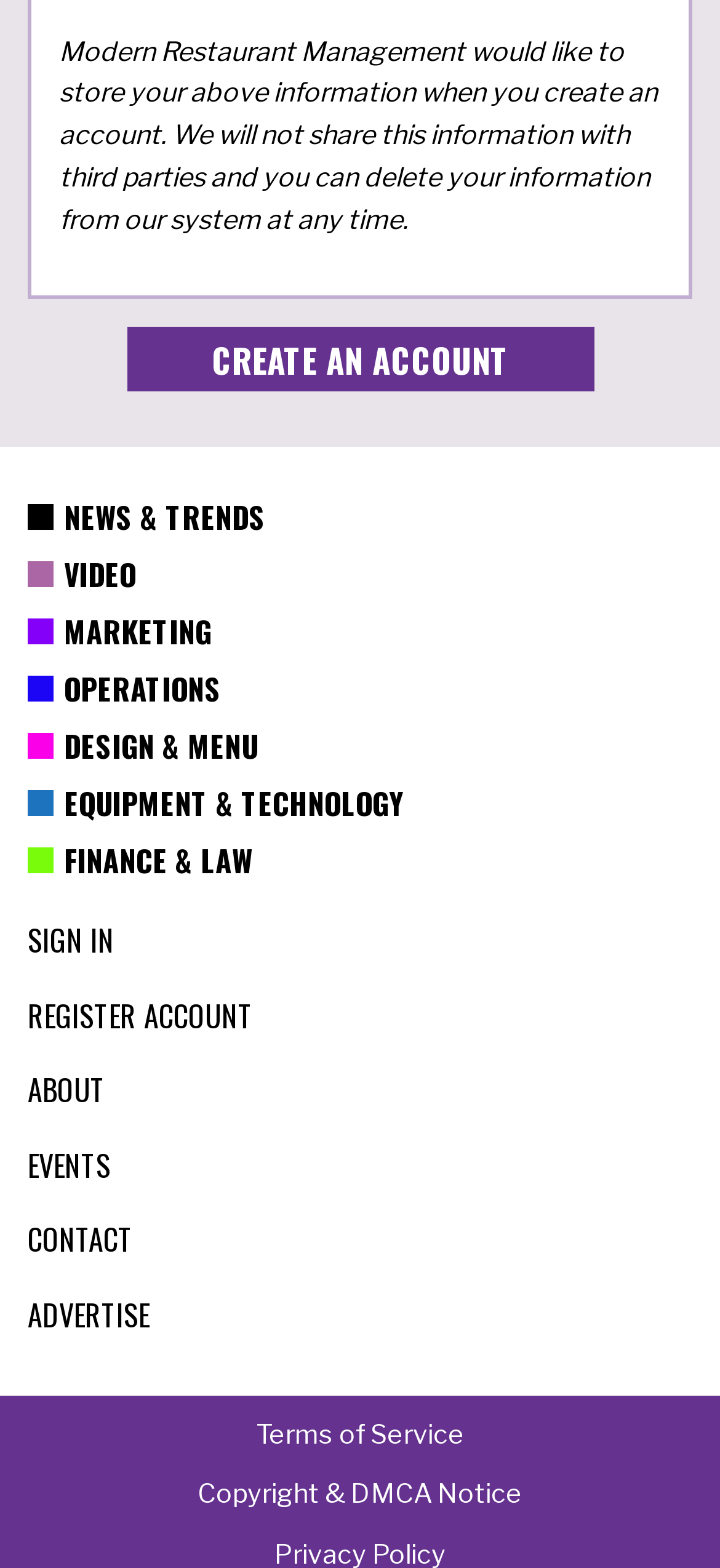What is the text on the 'Create an Account' button?
Look at the image and construct a detailed response to the question.

The text on the 'Create an Account' button is 'CREATE AN ACCOUNT', as indicated by the static text element with ID 392.